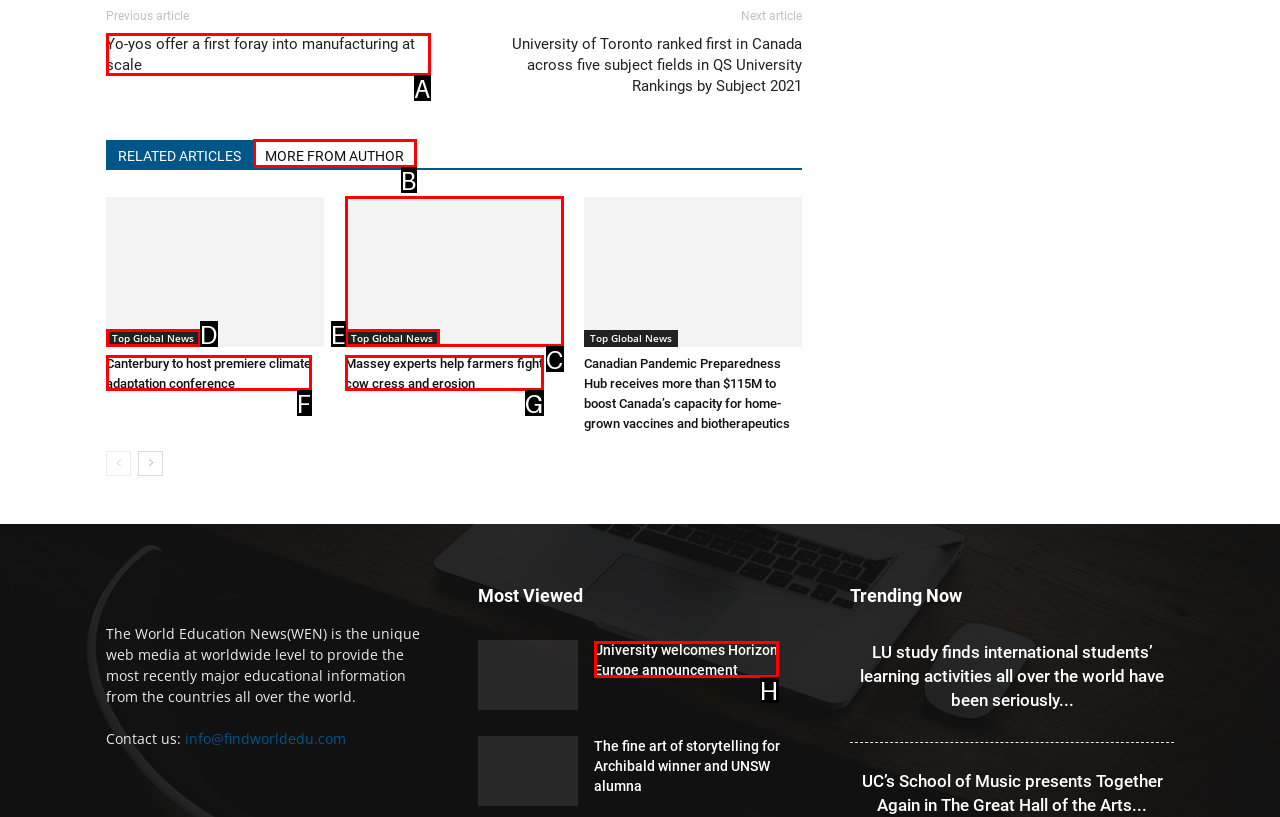Select the HTML element that matches the description: Top Global News
Respond with the letter of the correct choice from the given options directly.

D